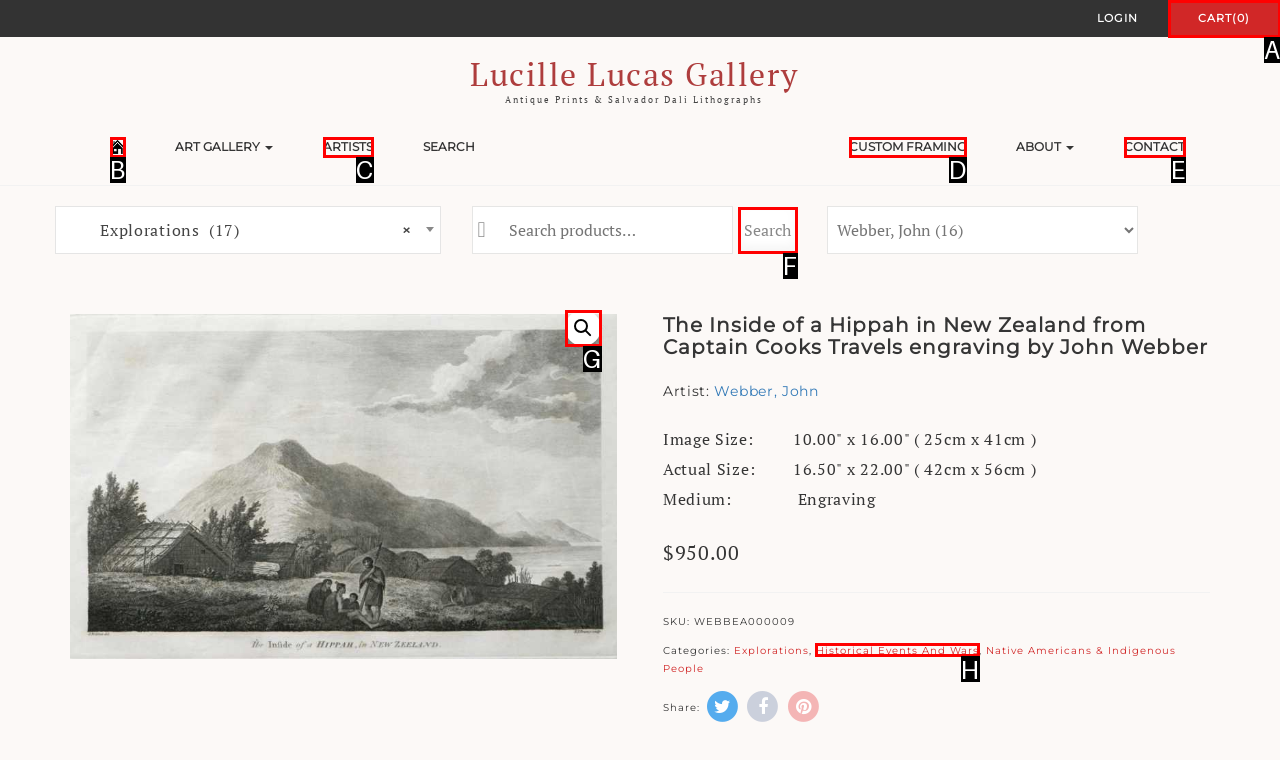Identify the HTML element to select in order to accomplish the following task: explore historical events and wars
Reply with the letter of the chosen option from the given choices directly.

H